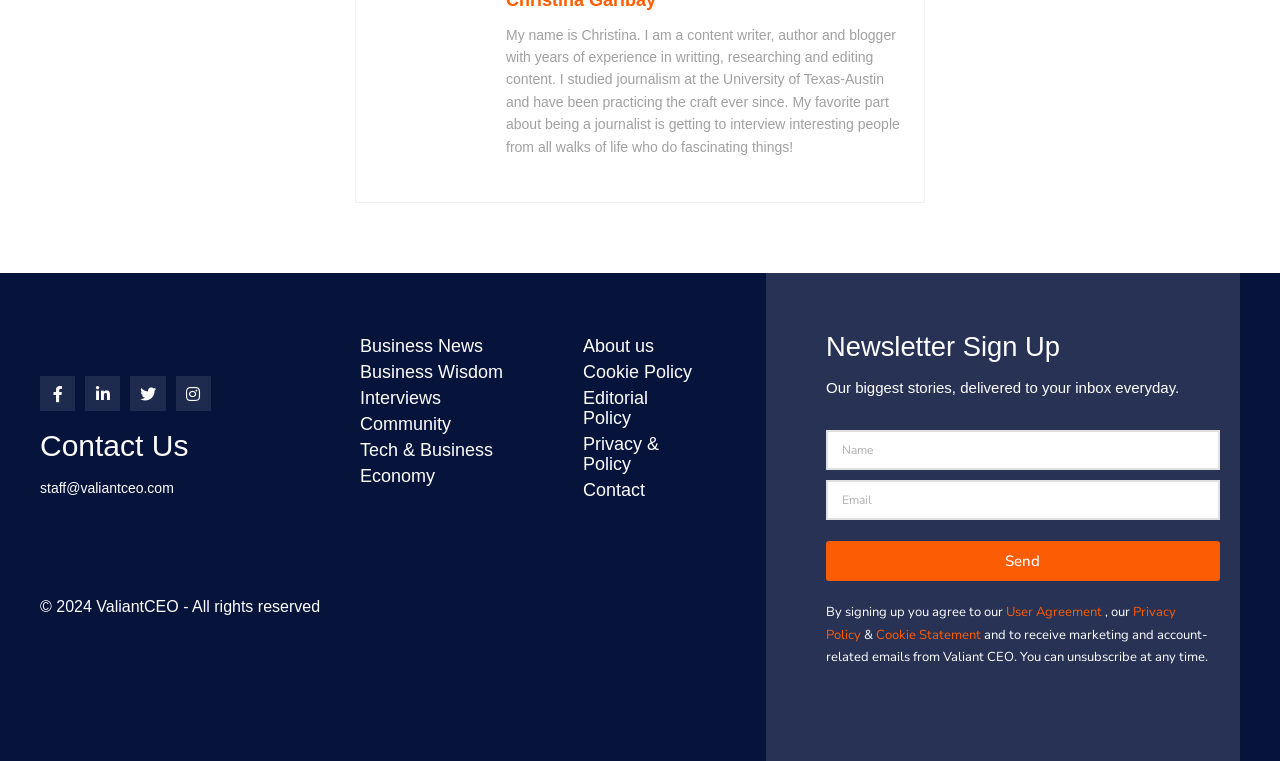Locate the bounding box coordinates of the clickable region necessary to complete the following instruction: "Click the Contact Us link". Provide the coordinates in the format of four float numbers between 0 and 1, i.e., [left, top, right, bottom].

[0.031, 0.567, 0.266, 0.606]